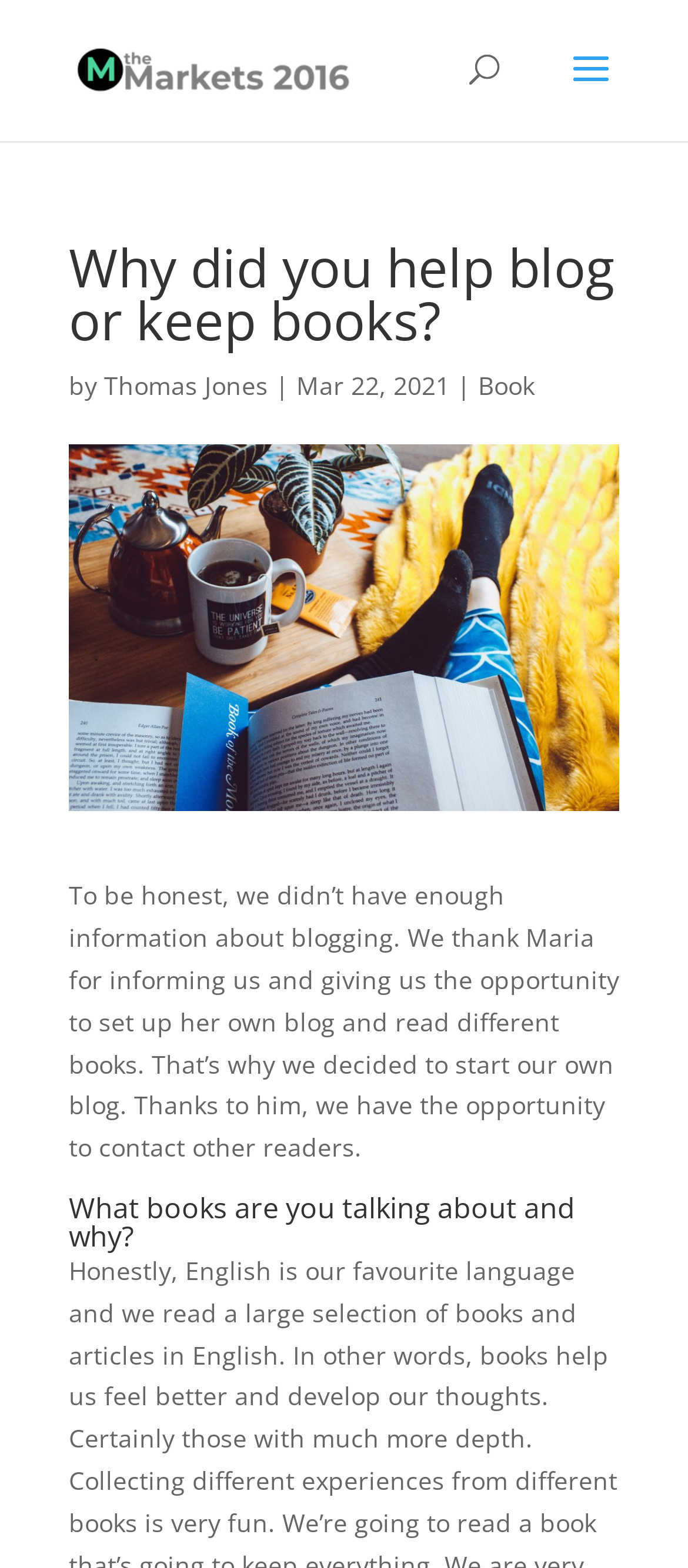Using details from the image, please answer the following question comprehensively:
Who is the author of the blog?

The author of the blog is mentioned in the text 'by Thomas Jones' which is located below the main heading 'Why did you help blog or keep books?'.